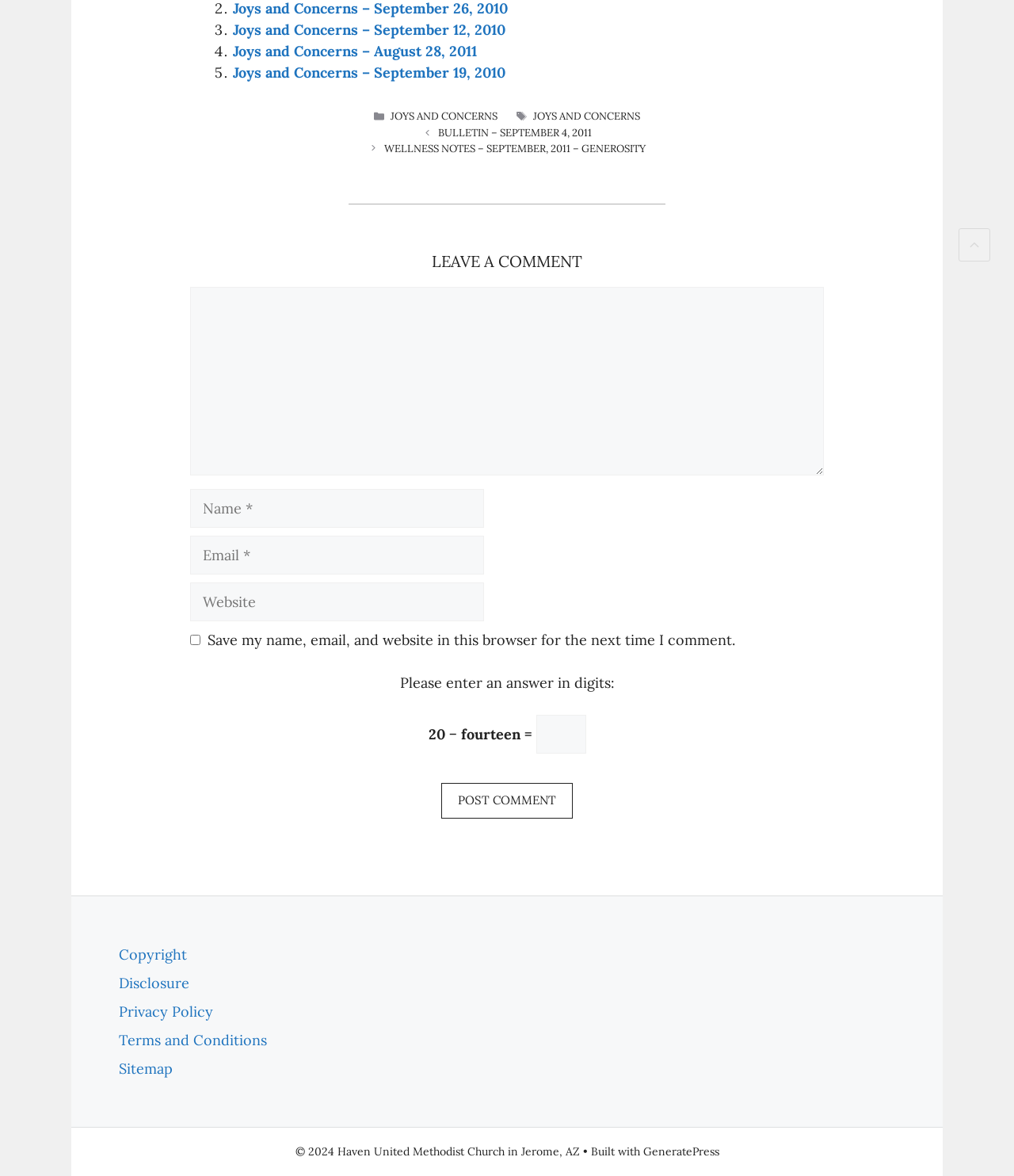Please identify the bounding box coordinates of the region to click in order to complete the task: "Click on 'Joys and Concerns – September 12, 2010'". The coordinates must be four float numbers between 0 and 1, specified as [left, top, right, bottom].

[0.23, 0.017, 0.498, 0.033]